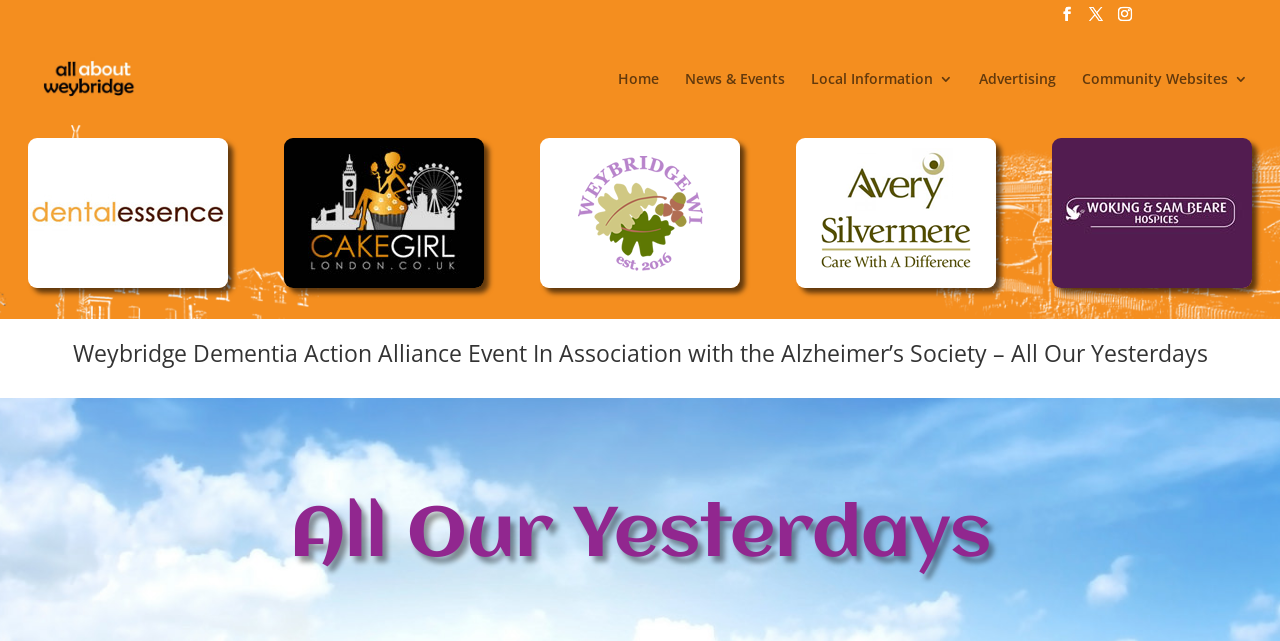What is the name of the organization associated with the event? Using the information from the screenshot, answer with a single word or phrase.

Alzheimer’s Society